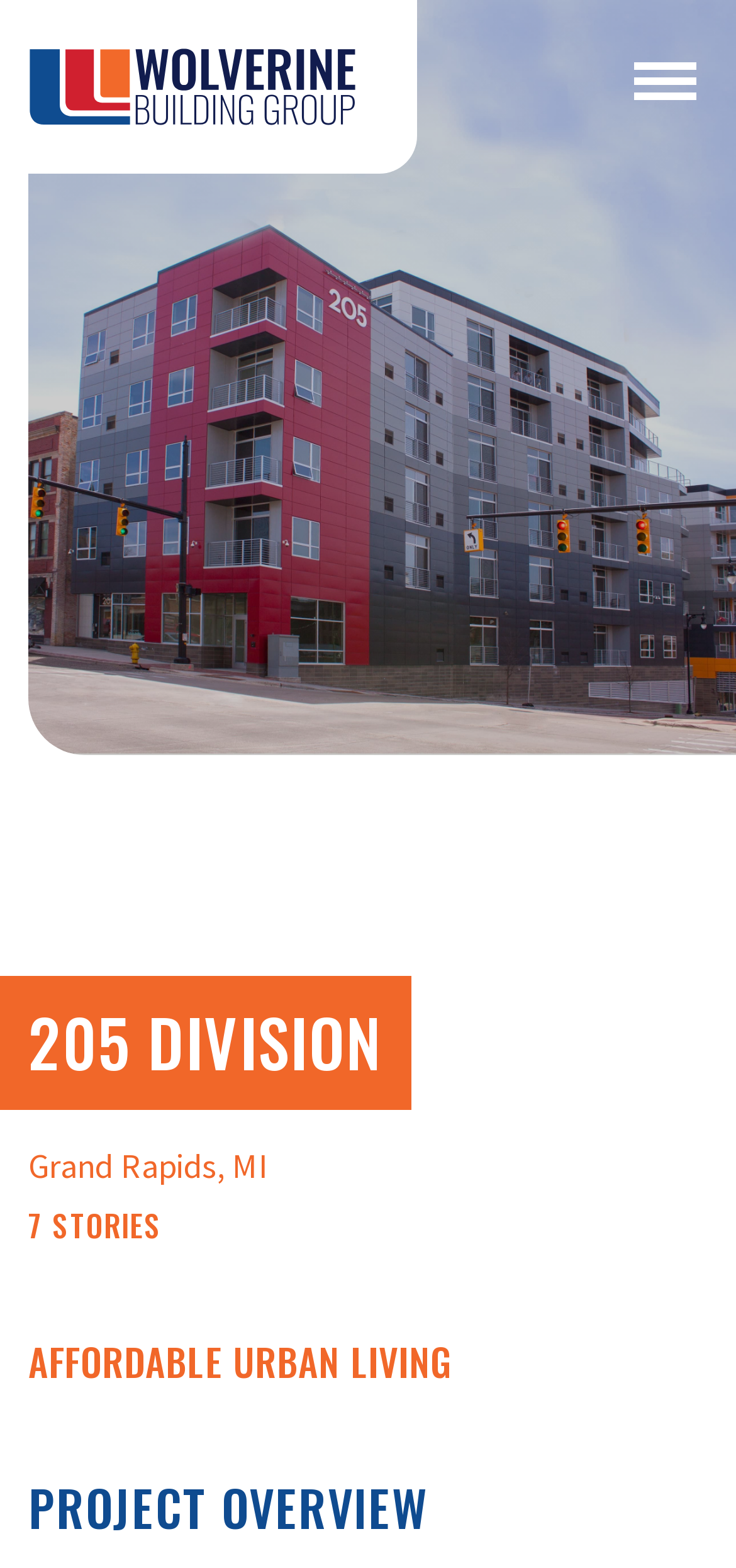Please provide a one-word or phrase answer to the question: 
What is the theme of the 205 Division project?

Affordable Urban Living